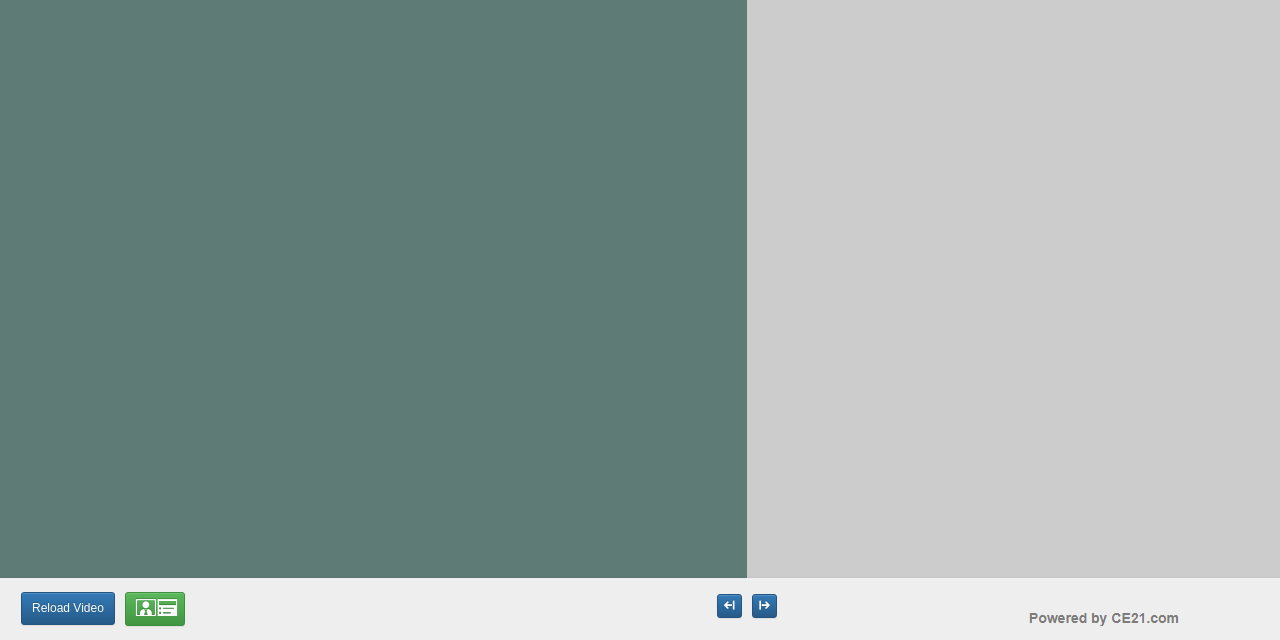Identify the bounding box for the UI element specified in this description: "RAVES". The coordinates must be four float numbers between 0 and 1, formatted as [left, top, right, bottom].

None